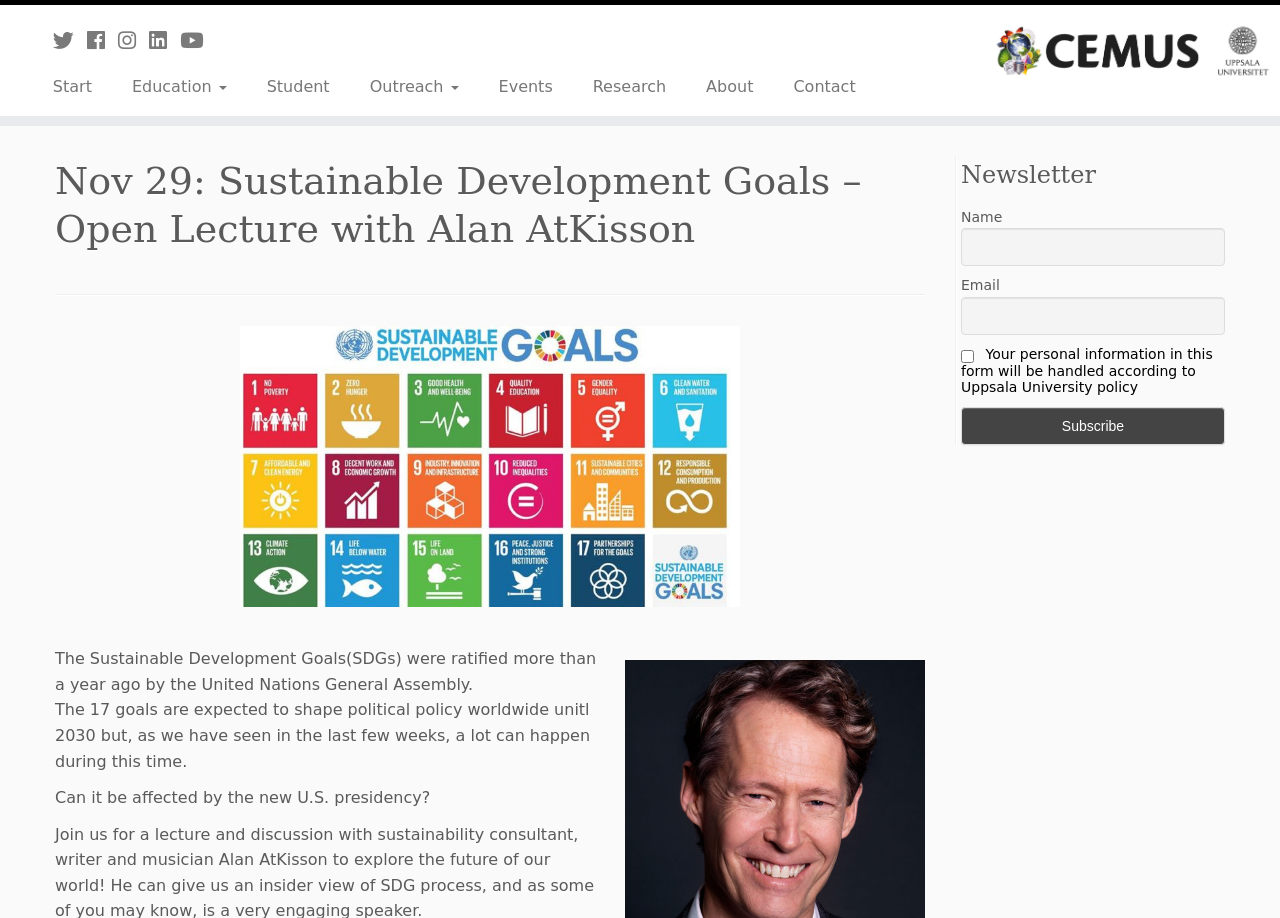Determine the bounding box coordinates for the element that should be clicked to follow this instruction: "Subscribe to the newsletter". The coordinates should be given as four float numbers between 0 and 1, in the format [left, top, right, bottom].

[0.751, 0.443, 0.957, 0.484]